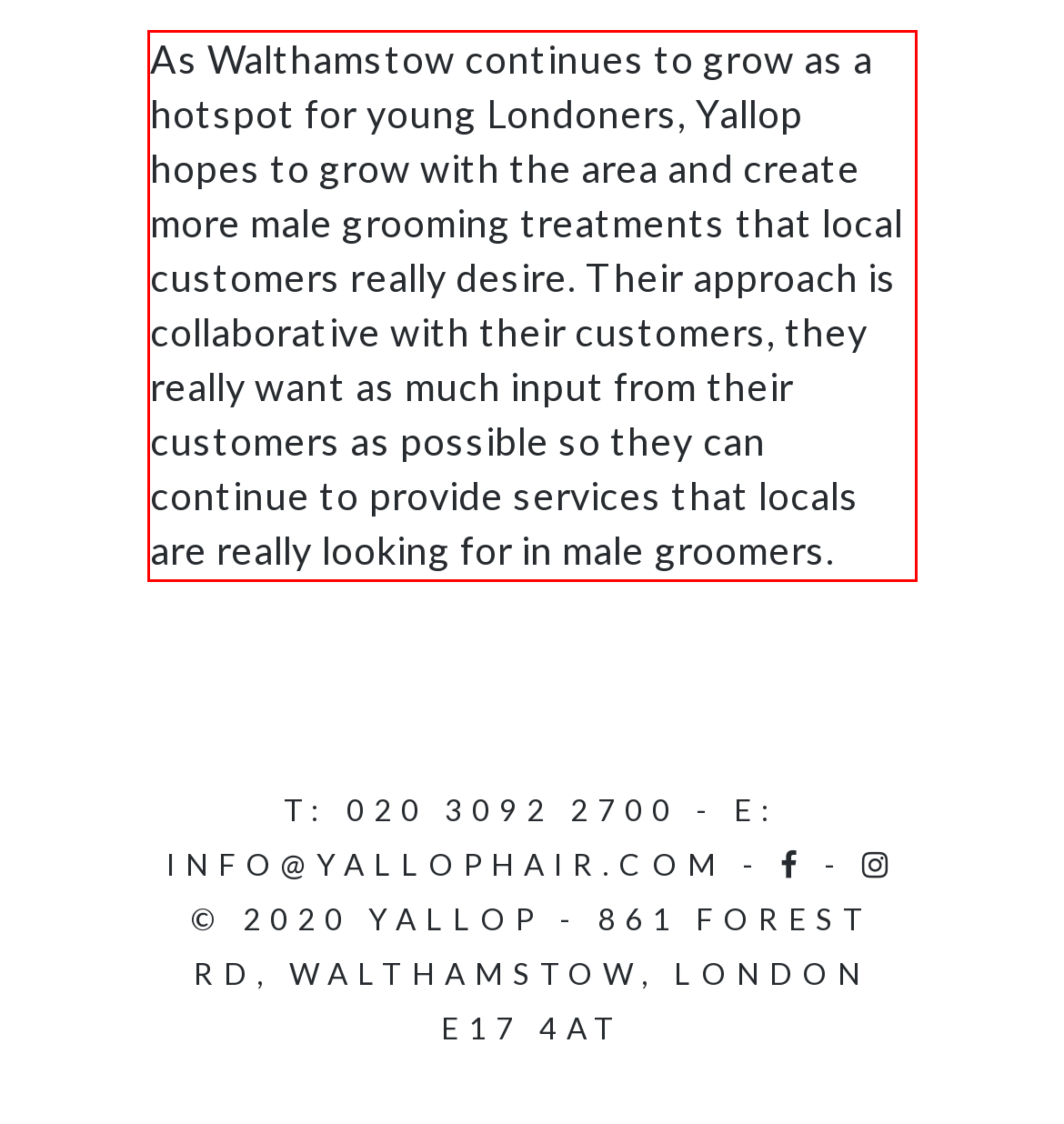You are provided with a screenshot of a webpage that includes a red bounding box. Extract and generate the text content found within the red bounding box.

As Walthamstow continues to grow as a hotspot for young Londoners, Yallop hopes to grow with the area and create more male grooming treatments that local customers really desire. Their approach is collaborative with their customers, they really want as much input from their customers as possible so they can continue to provide services that locals are really looking for in male groomers.